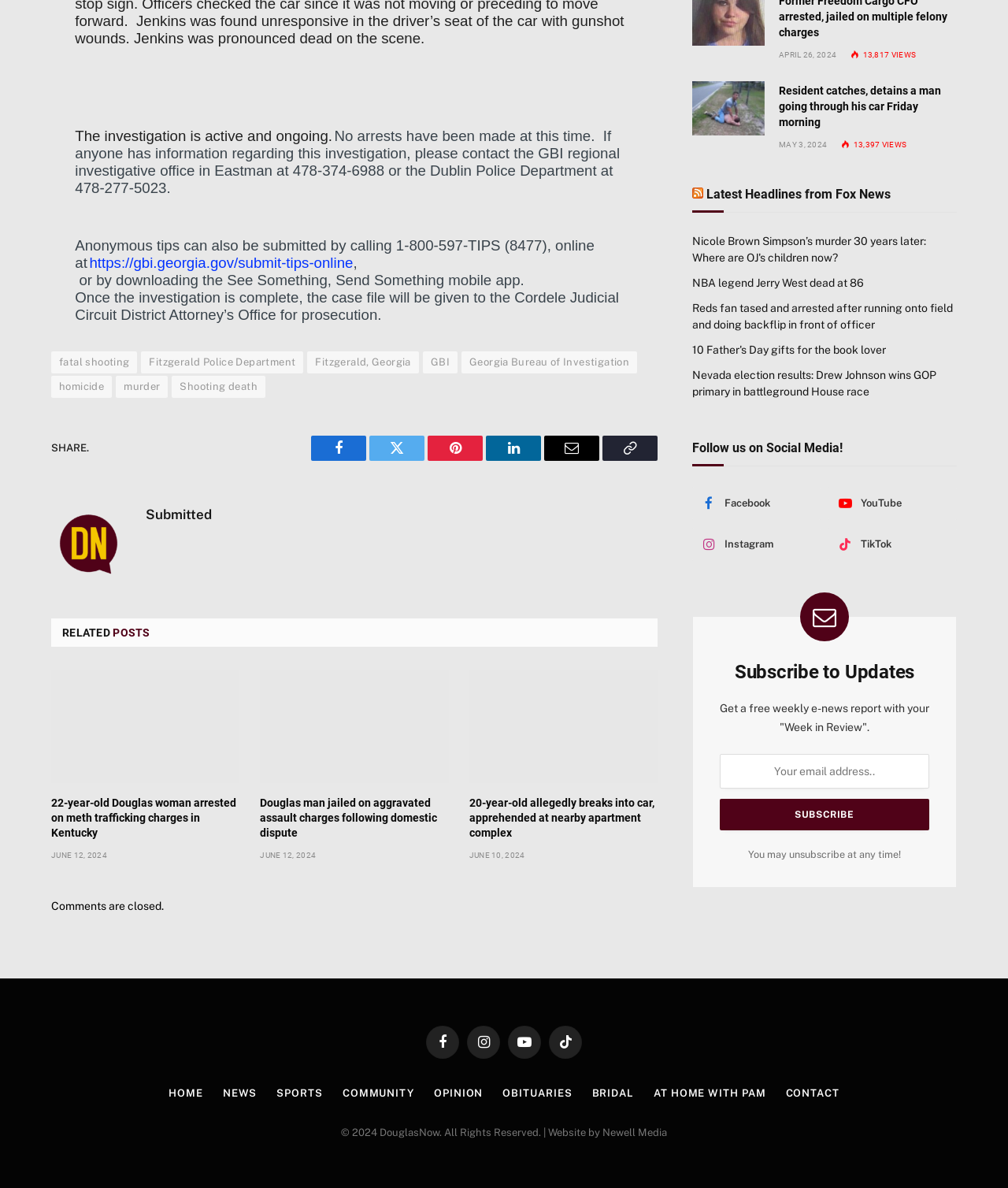Please give a short response to the question using one word or a phrase:
What is the topic of the related post '22-year-old Douglas woman arrested on meth trafficking charges in Kentucky'?

Meth trafficking charges